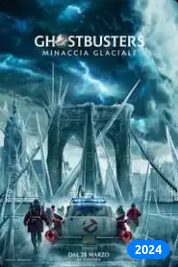What is the iconic landmark partially covered in frost?
Provide an in-depth answer to the question, covering all aspects.

The image depicts the Brooklyn Bridge, a well-known landmark in New York City, partially covered in frost, adding to the icy and dramatic atmosphere of the scene.